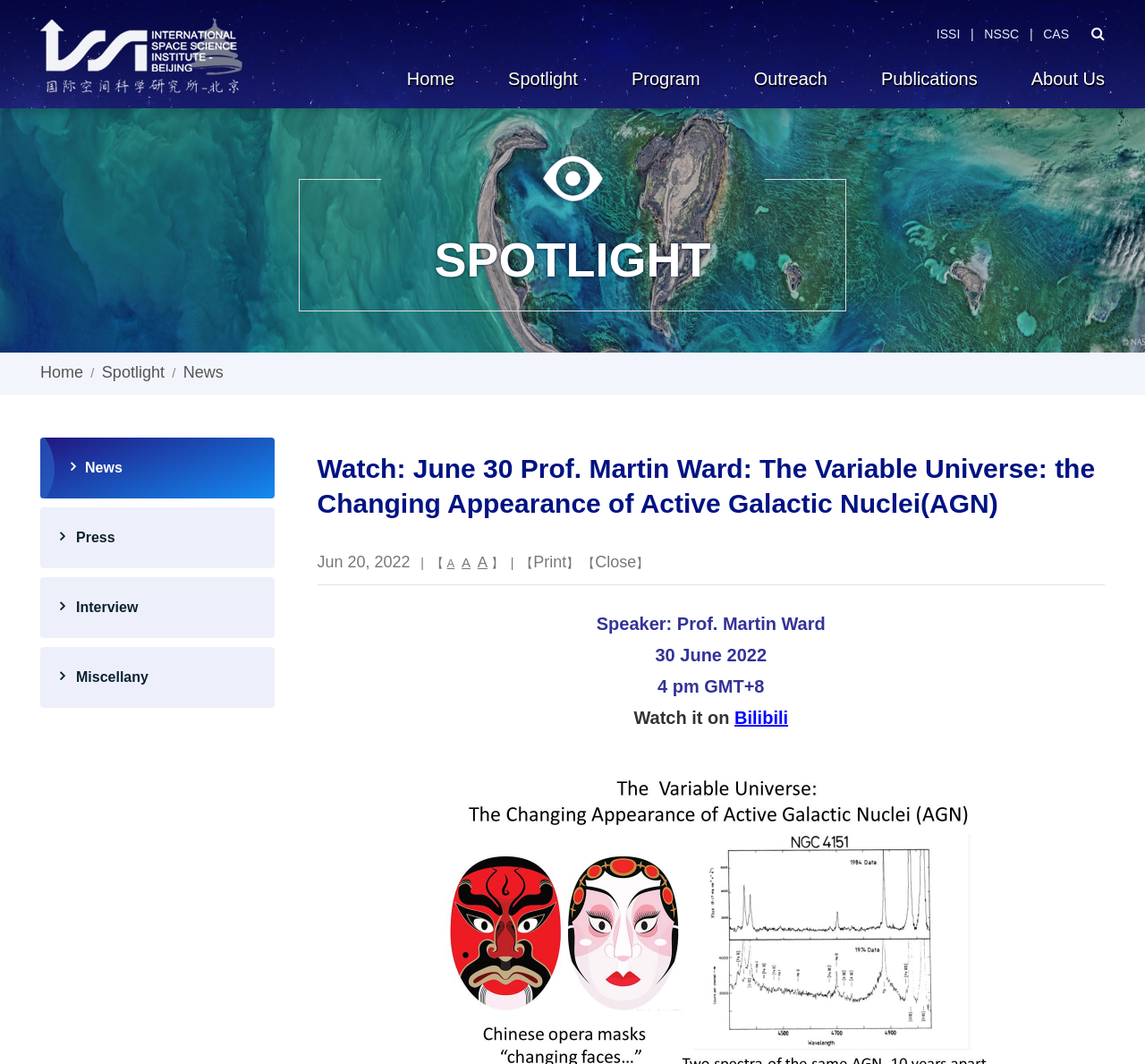What is the name of the speaker?
Using the image, respond with a single word or phrase.

Prof. Martin Ward